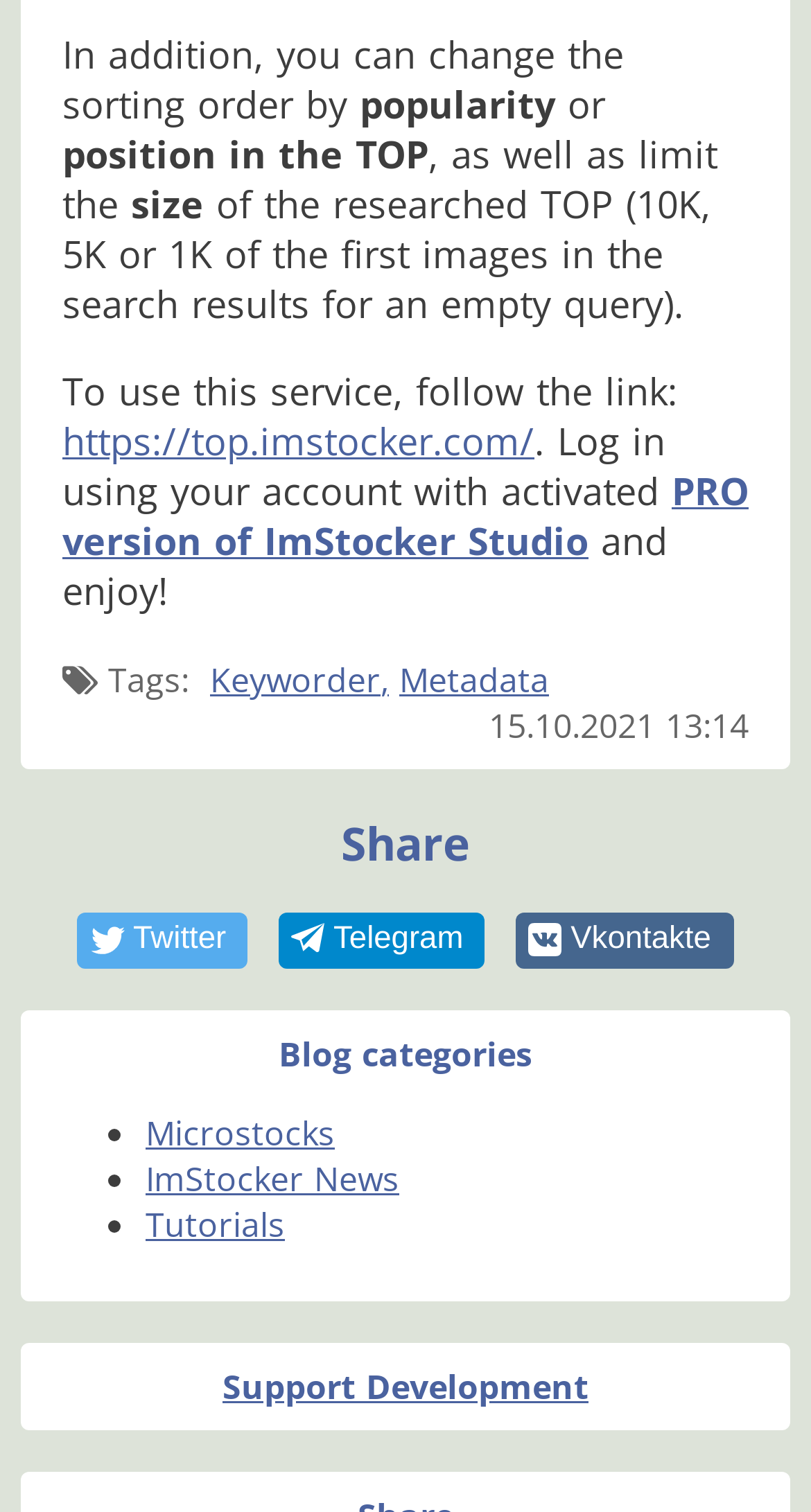What is the service about?
Using the image, answer in one word or phrase.

TOP image research